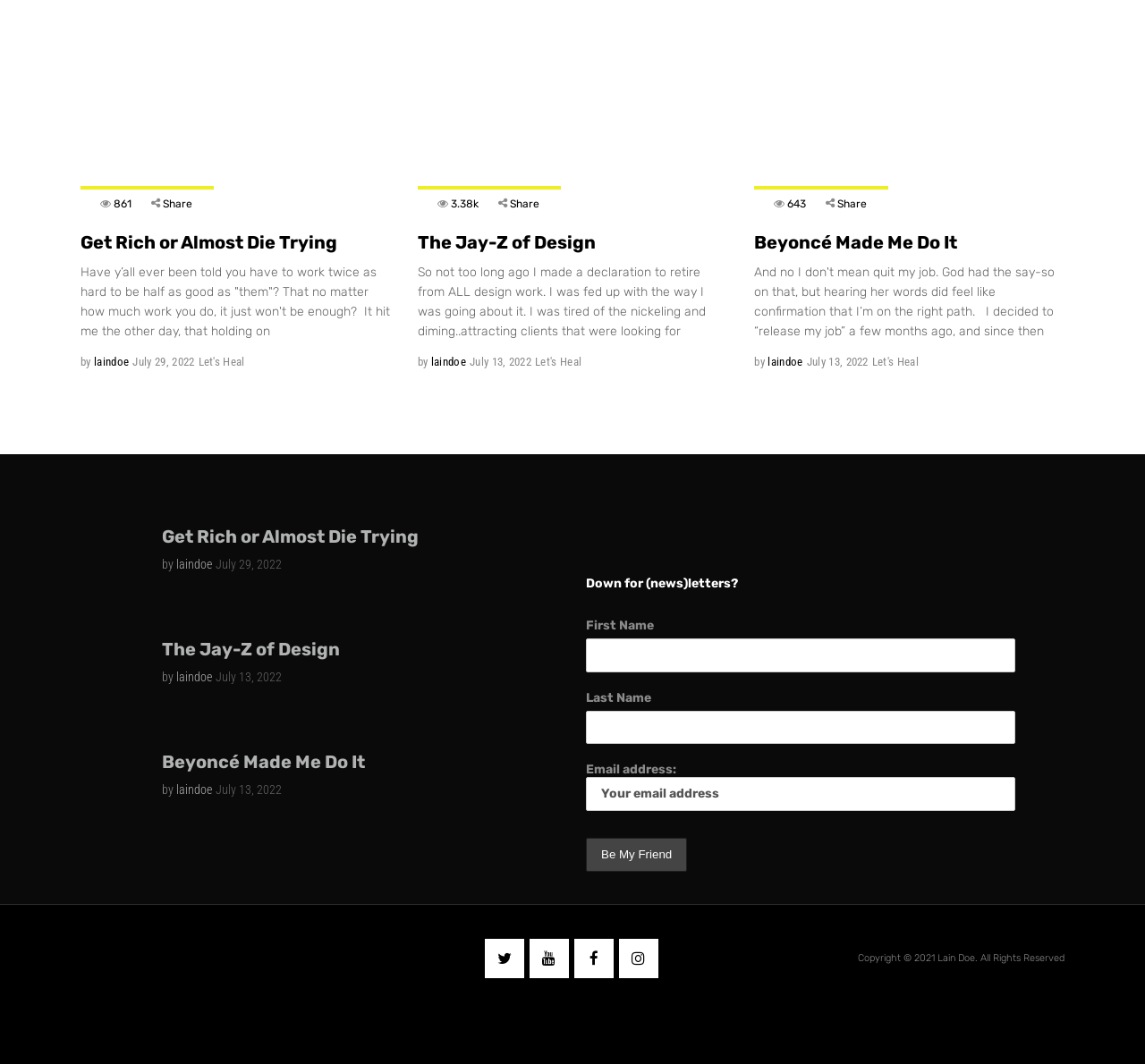Mark the bounding box of the element that matches the following description: "Beyoncé Made Me Do It".

[0.659, 0.217, 0.836, 0.237]